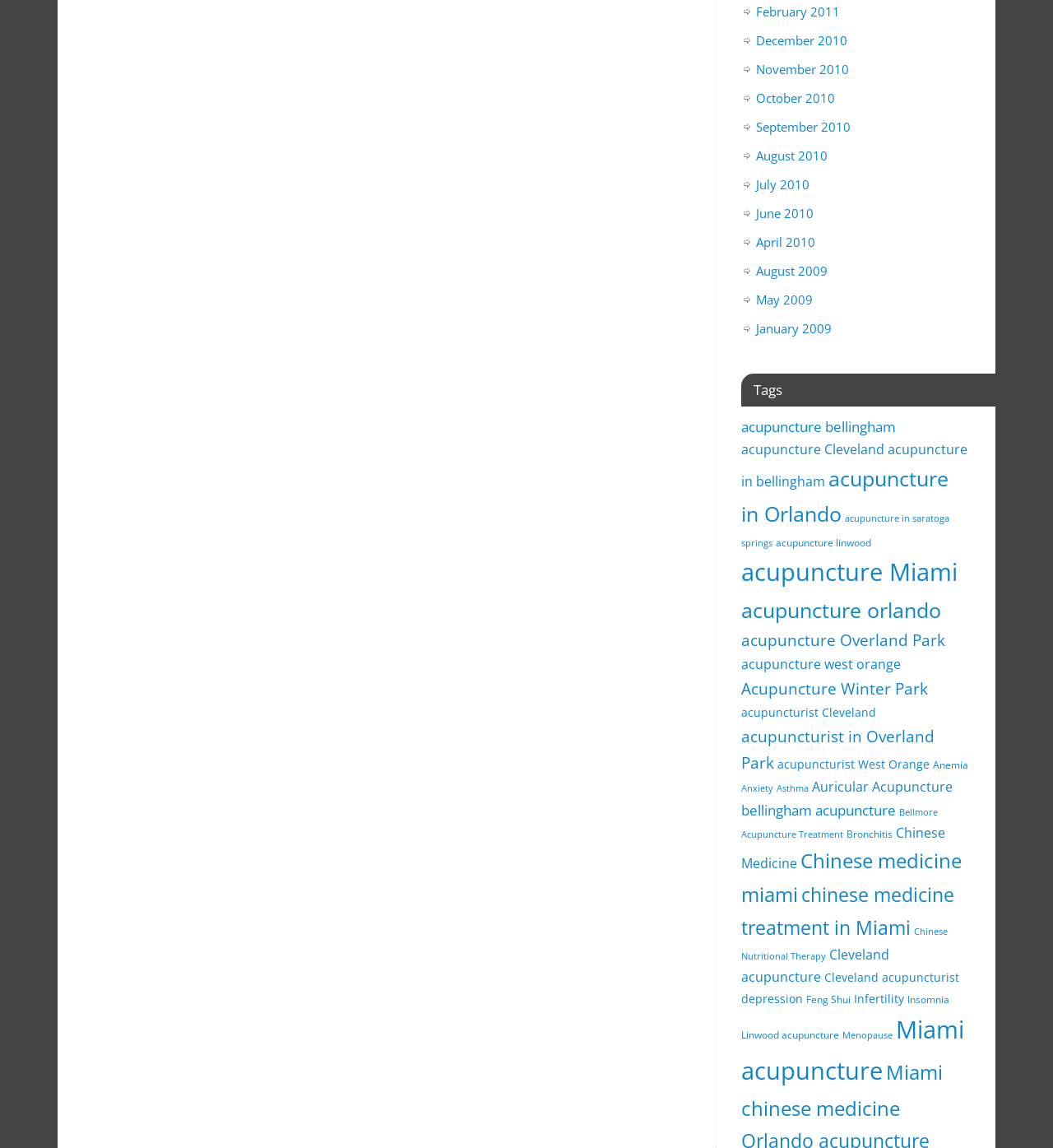Pinpoint the bounding box coordinates of the element you need to click to execute the following instruction: "Click on 'February 2011'". The bounding box should be represented by four float numbers between 0 and 1, in the format [left, top, right, bottom].

[0.718, 0.003, 0.798, 0.017]